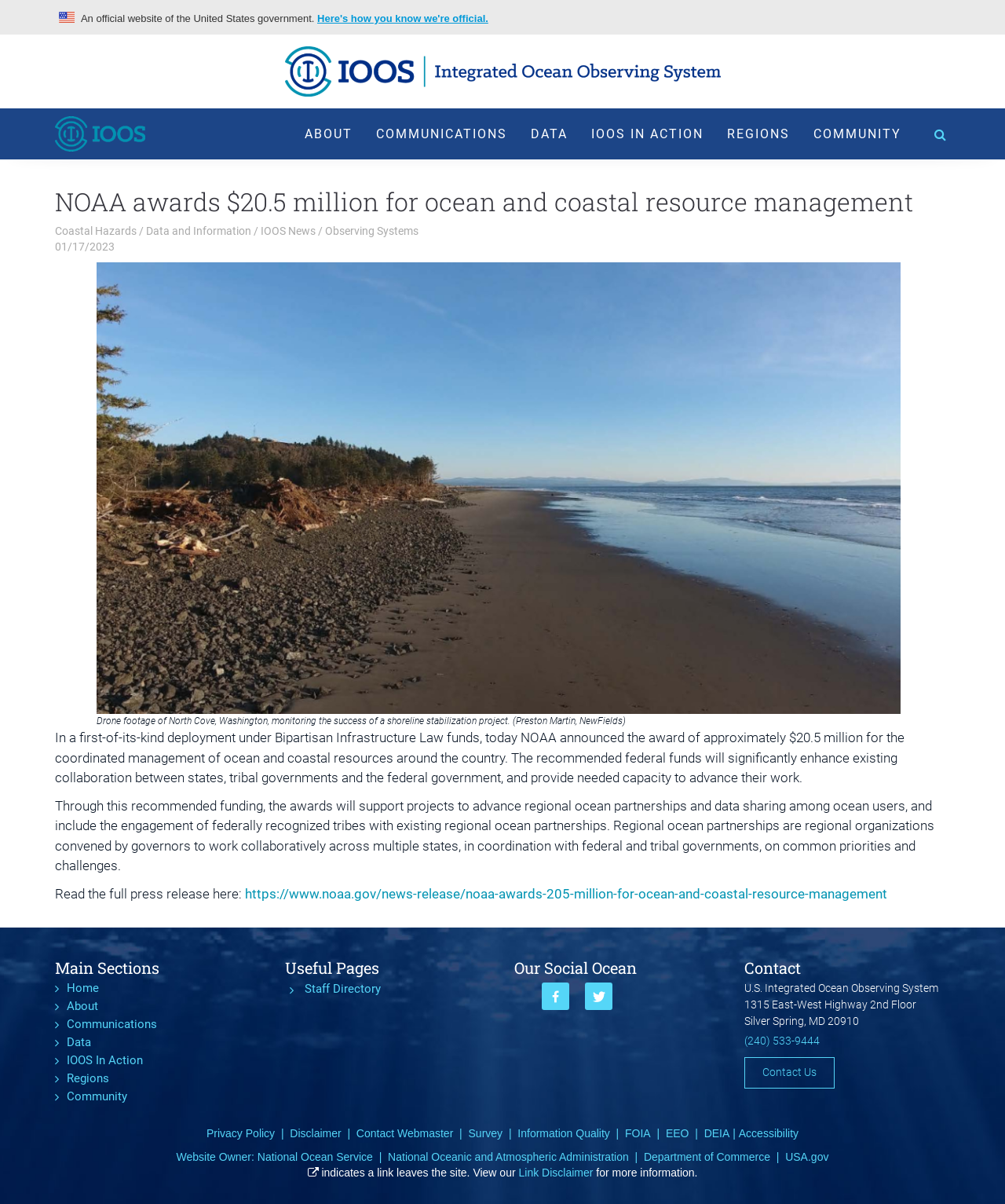Using the description: "Terms of Use", identify the bounding box of the corresponding UI element in the screenshot.

None